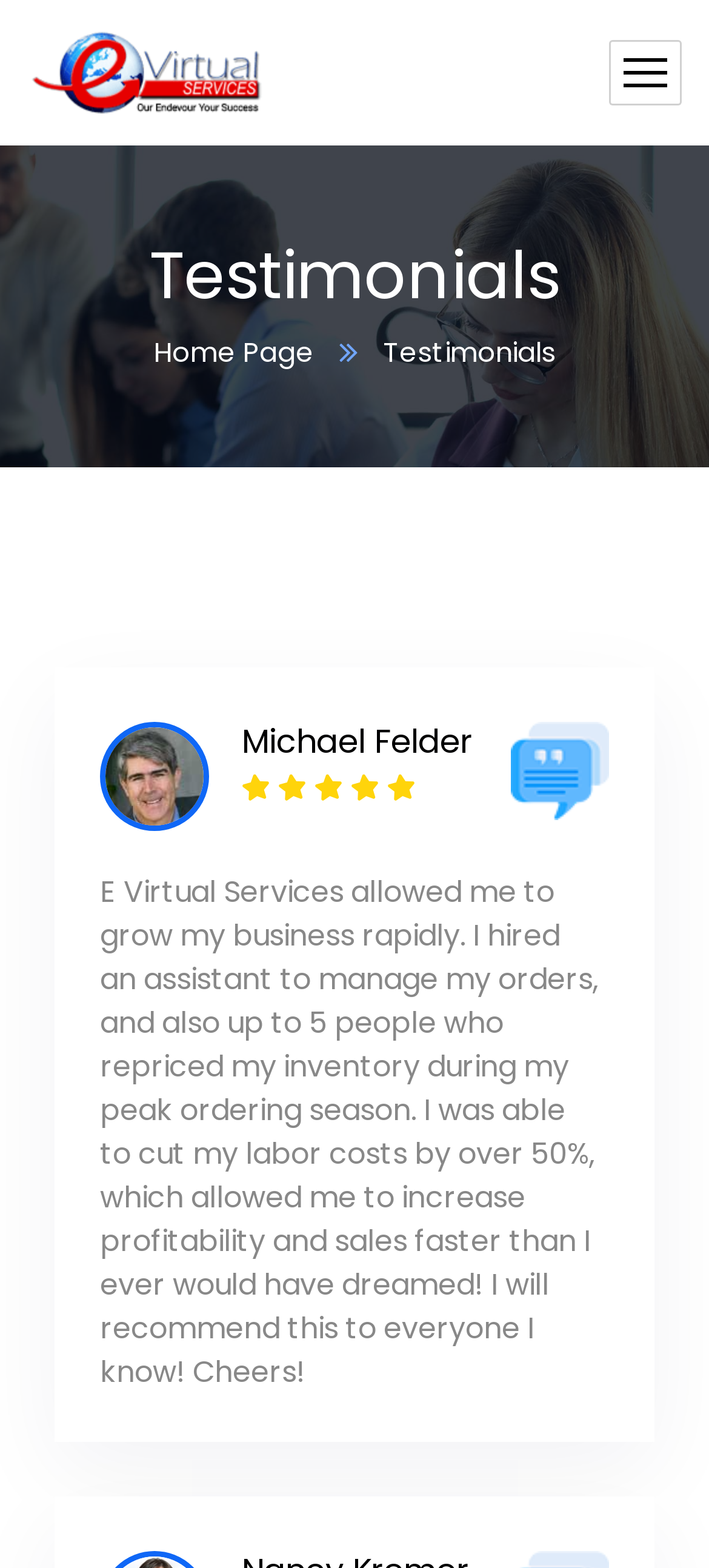Identify the bounding box coordinates for the UI element that matches this description: "January 2024".

None